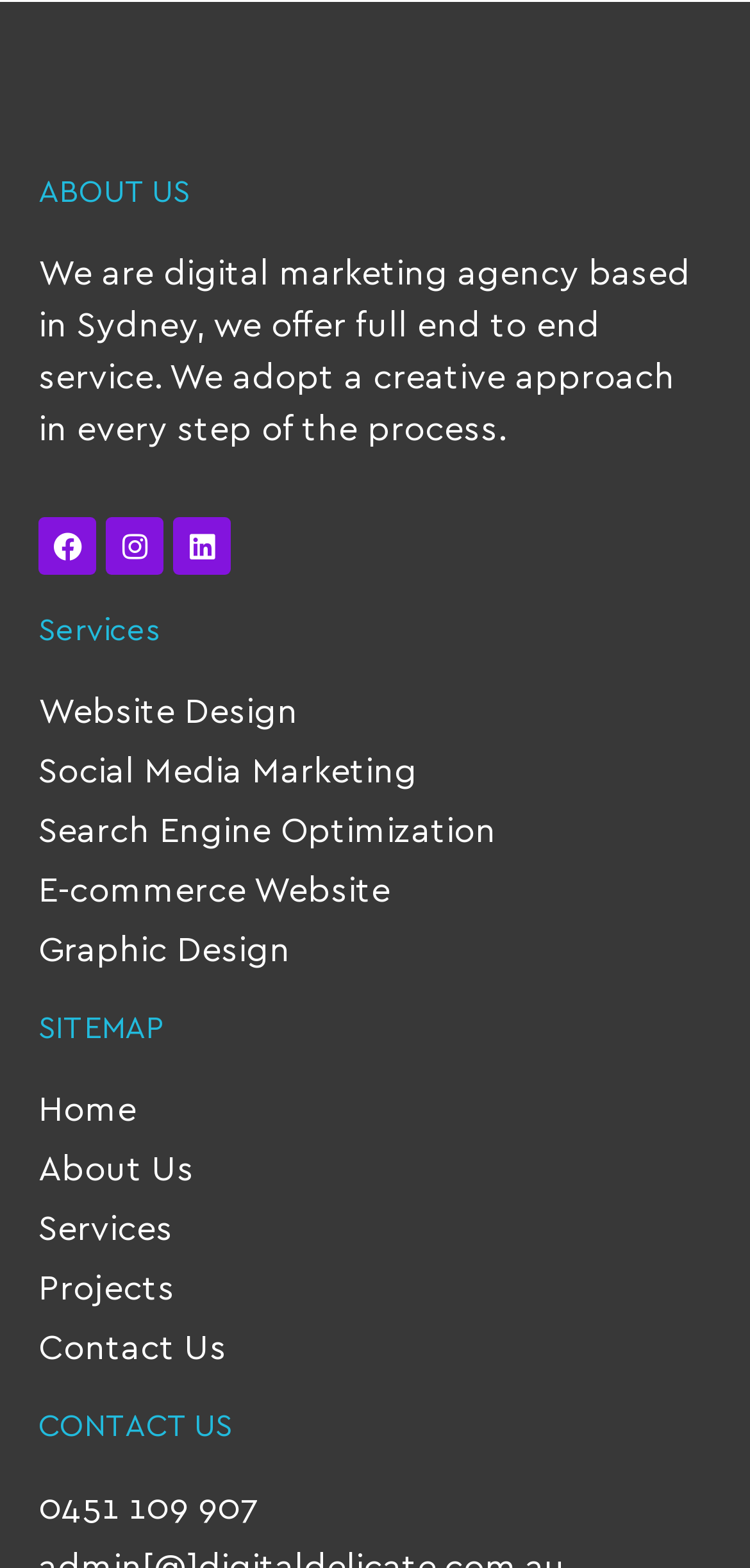Please pinpoint the bounding box coordinates for the region I should click to adhere to this instruction: "Go to Website Design".

[0.051, 0.436, 0.949, 0.469]